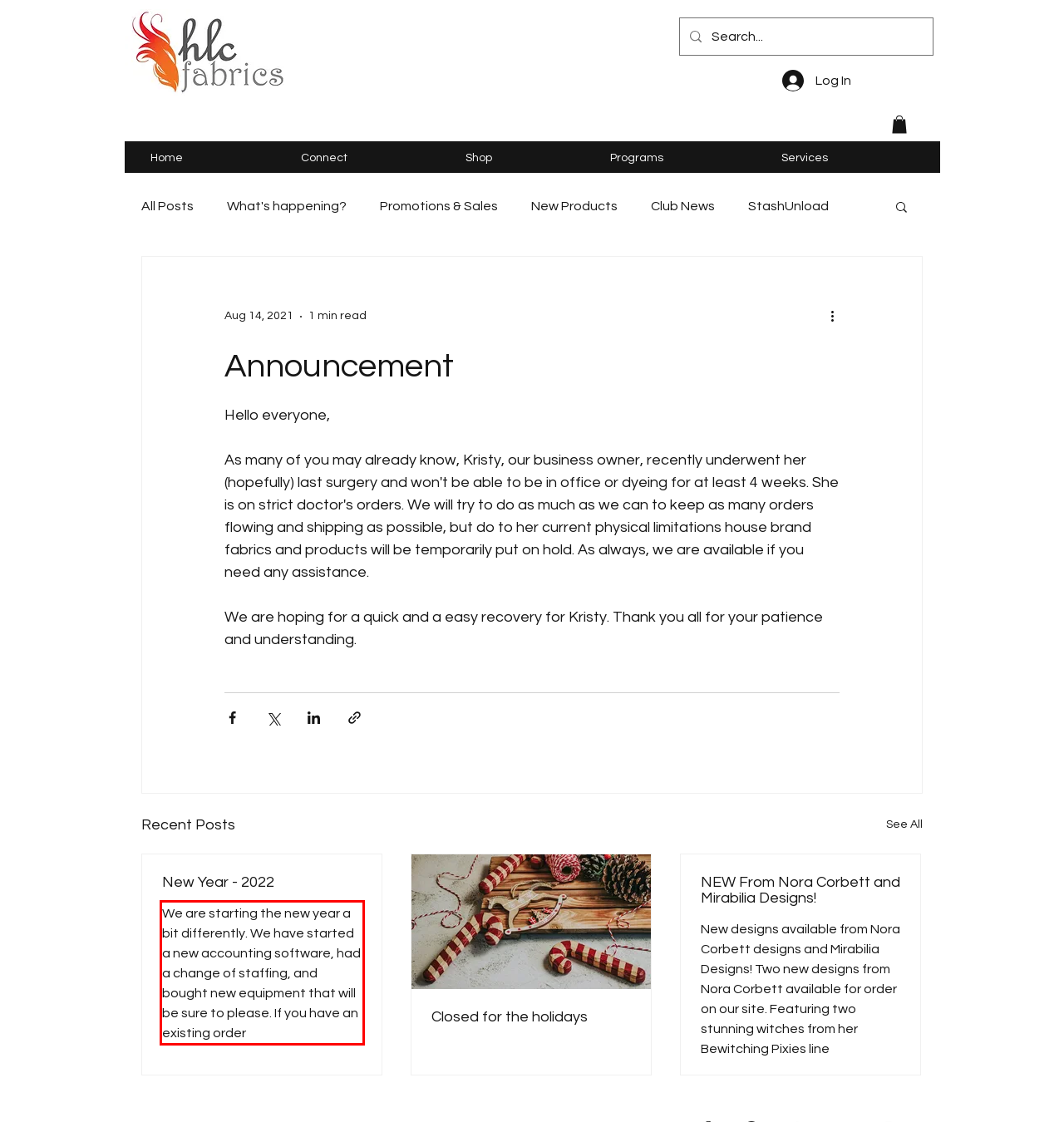Look at the screenshot of the webpage, locate the red rectangle bounding box, and generate the text content that it contains.

We are starting the new year a bit differently. We have started a new accounting software, had a change of staffing, and bought new equipment that will be sure to please. If you have an existing order